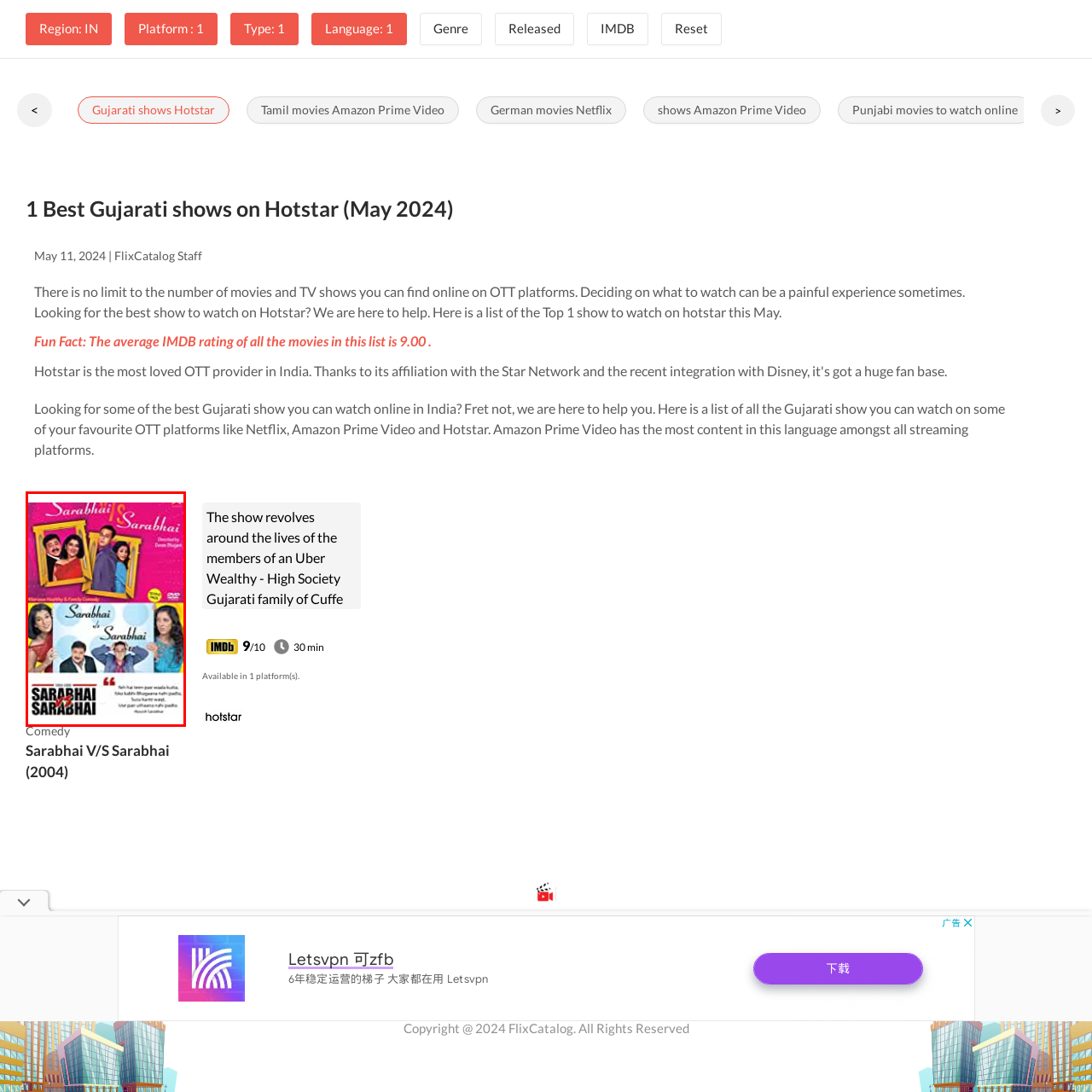Offer an in-depth caption for the image content enclosed by the red border.

The image showcases the DVD cover of the popular Indian television series "Sarabhai V/S Sarabhai." This show, directed by Deven Bhojani, is renowned for its humor and relatable family dynamics. The cover features vibrant colors that highlight the comedic essence of the series. It includes images of the main cast, capturing their expressions that reflect the show's playful theme.

The title is prominently displayed at the top in a playful font, emphasizing the show's whimsical nature. Below the title, a brief description conveys that it is a "Hilarious Family Comedy," teasing viewers about the light-hearted content they can expect. The background colors alternate between pink and blue, adding to the vibrant aesthetic typical of family comedies.

The tagline and additional details encourage potential viewers, hinting at the engaging and humorous scenarios that revolve around the lives of a wealthy Gujarati family from South Bombay. This captivating portrayal draws in fans of comedy and family dramas alike, making it a must-watch for those exploring Gujarati entertainment on popular OTT platforms.